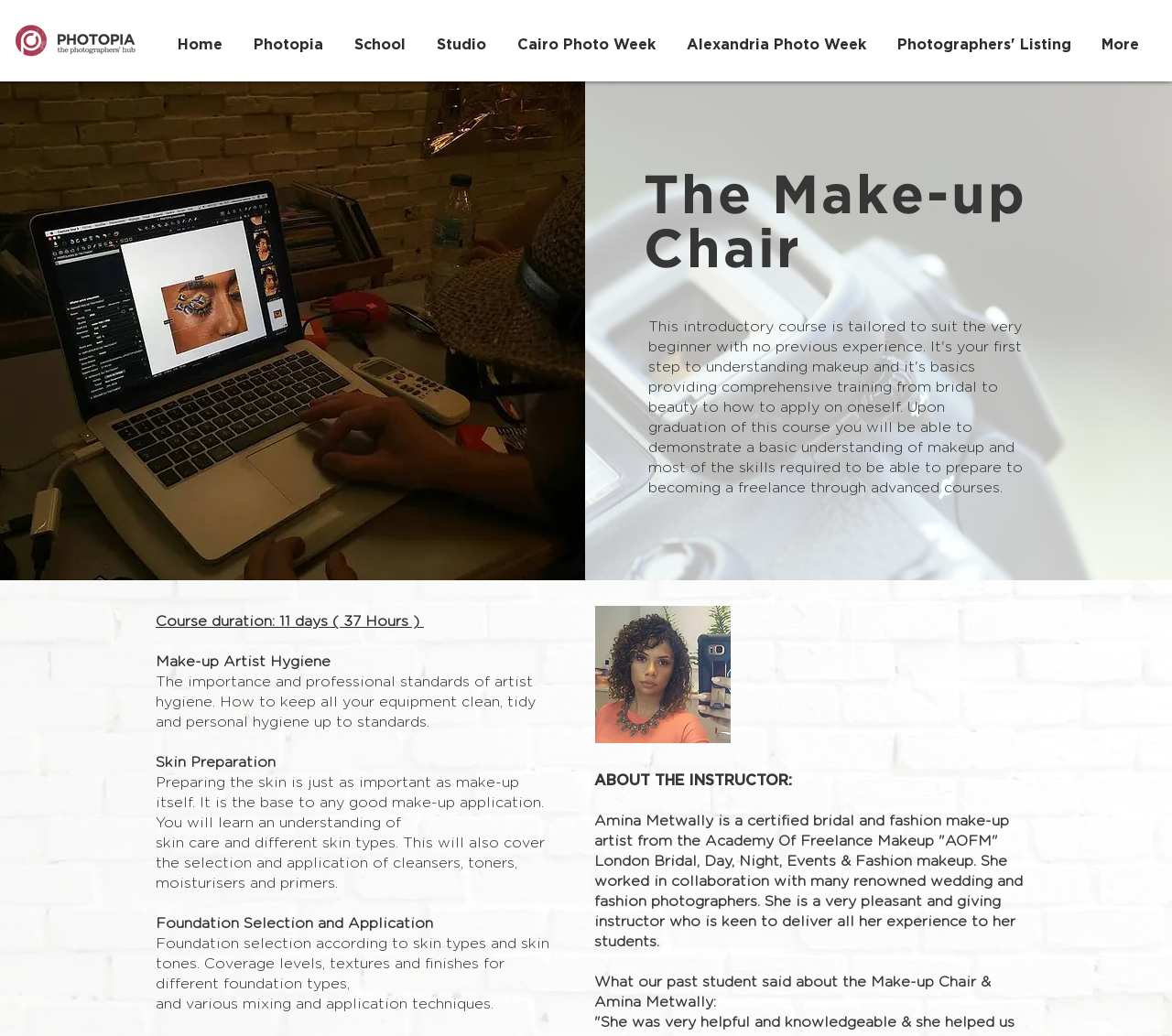Highlight the bounding box of the UI element that corresponds to this description: "Alexandria Photo Week".

[0.573, 0.023, 0.752, 0.046]